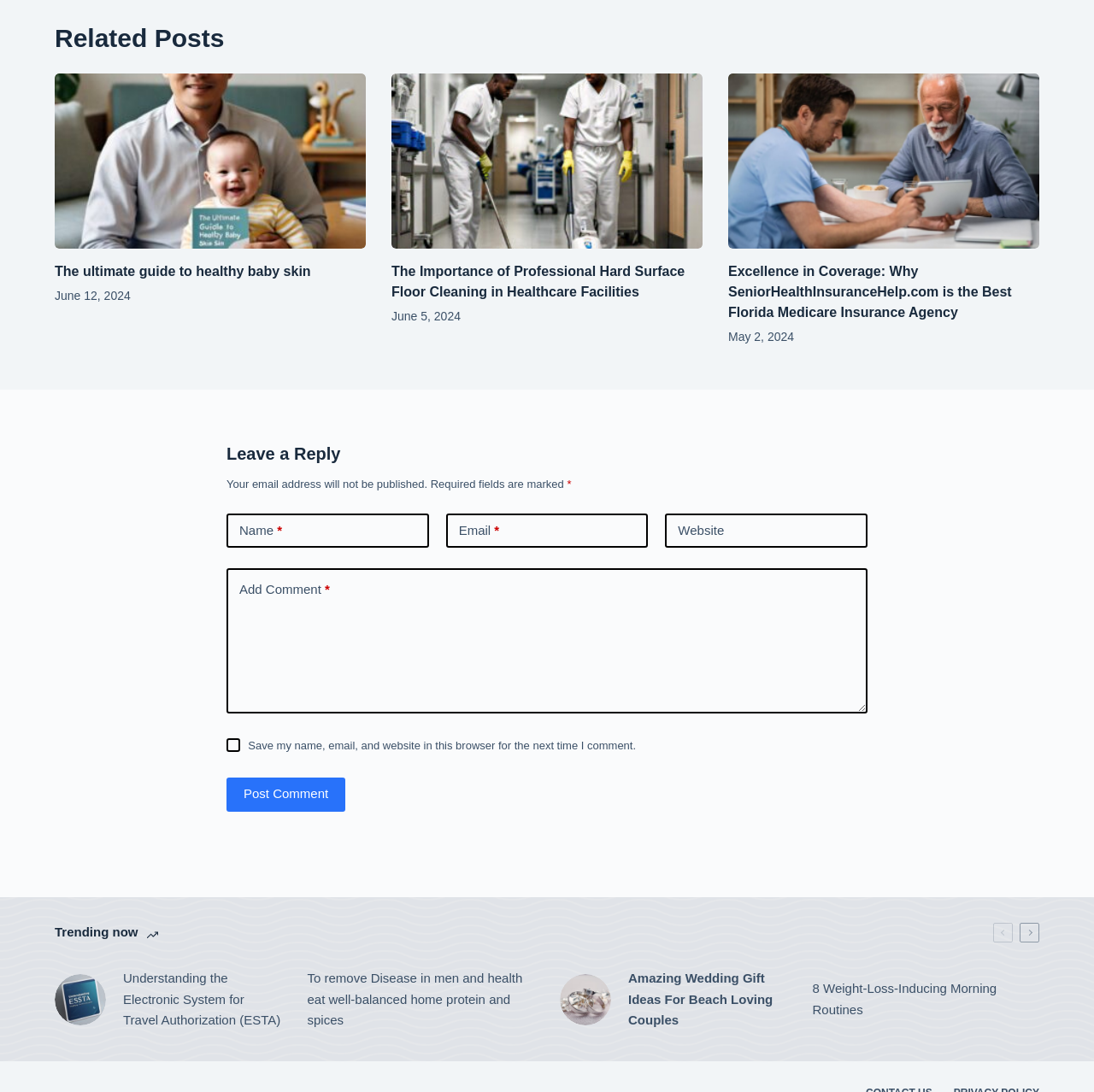Predict the bounding box of the UI element based on the description: "parent_node: Website name="url"". The coordinates should be four float numbers between 0 and 1, formatted as [left, top, right, bottom].

[0.608, 0.471, 0.793, 0.502]